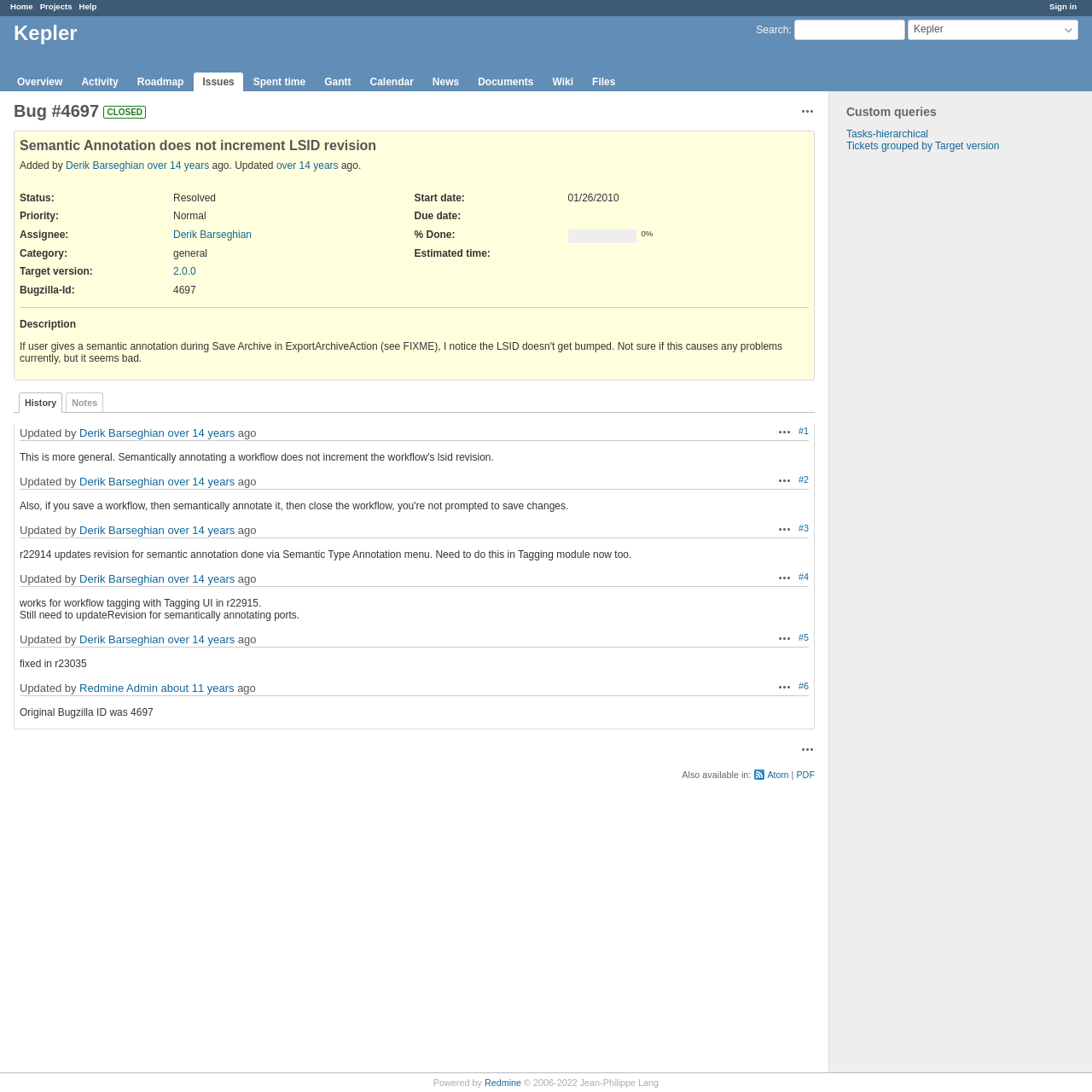Pinpoint the bounding box coordinates of the clickable area needed to execute the instruction: "Check bug status". The coordinates should be specified as four float numbers between 0 and 1, i.e., [left, top, right, bottom].

[0.098, 0.098, 0.131, 0.107]